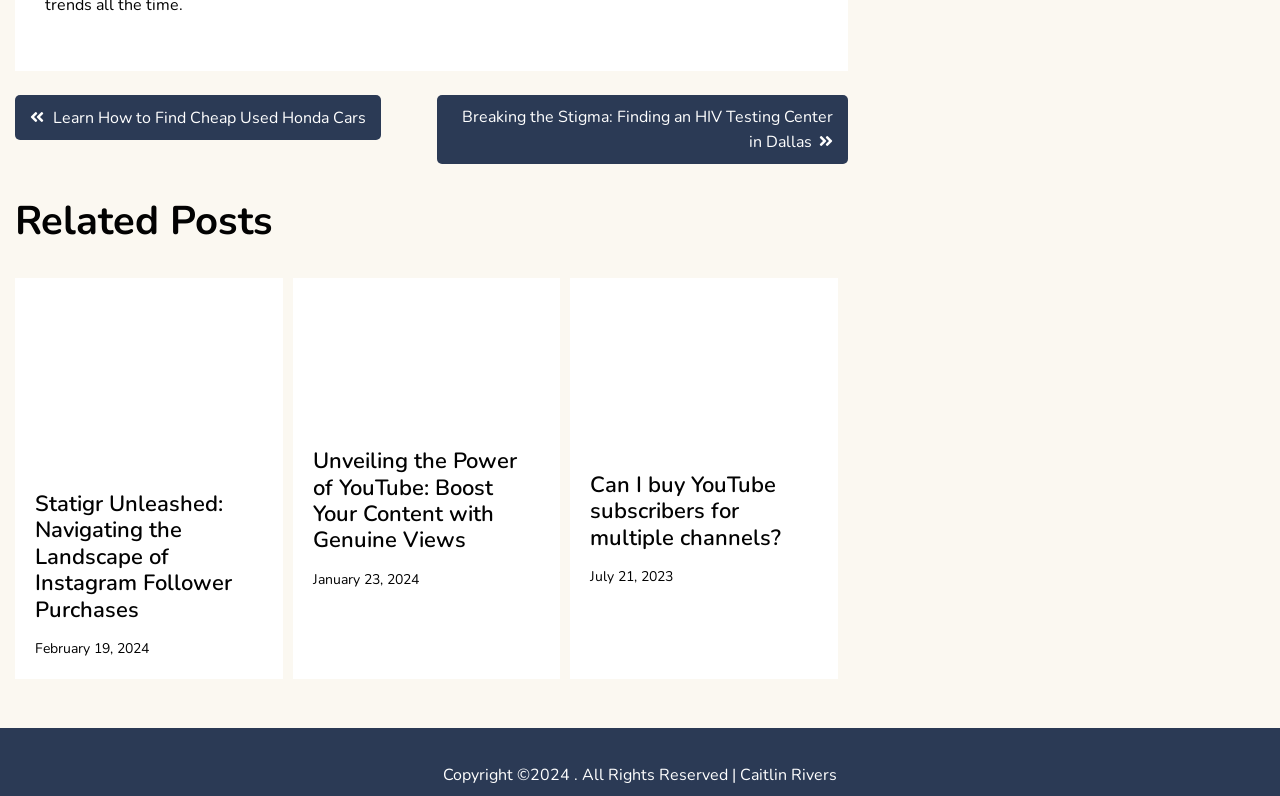Can you provide the bounding box coordinates for the element that should be clicked to implement the instruction: "Check the post dated 'February 19, 2024'"?

[0.027, 0.803, 0.116, 0.827]